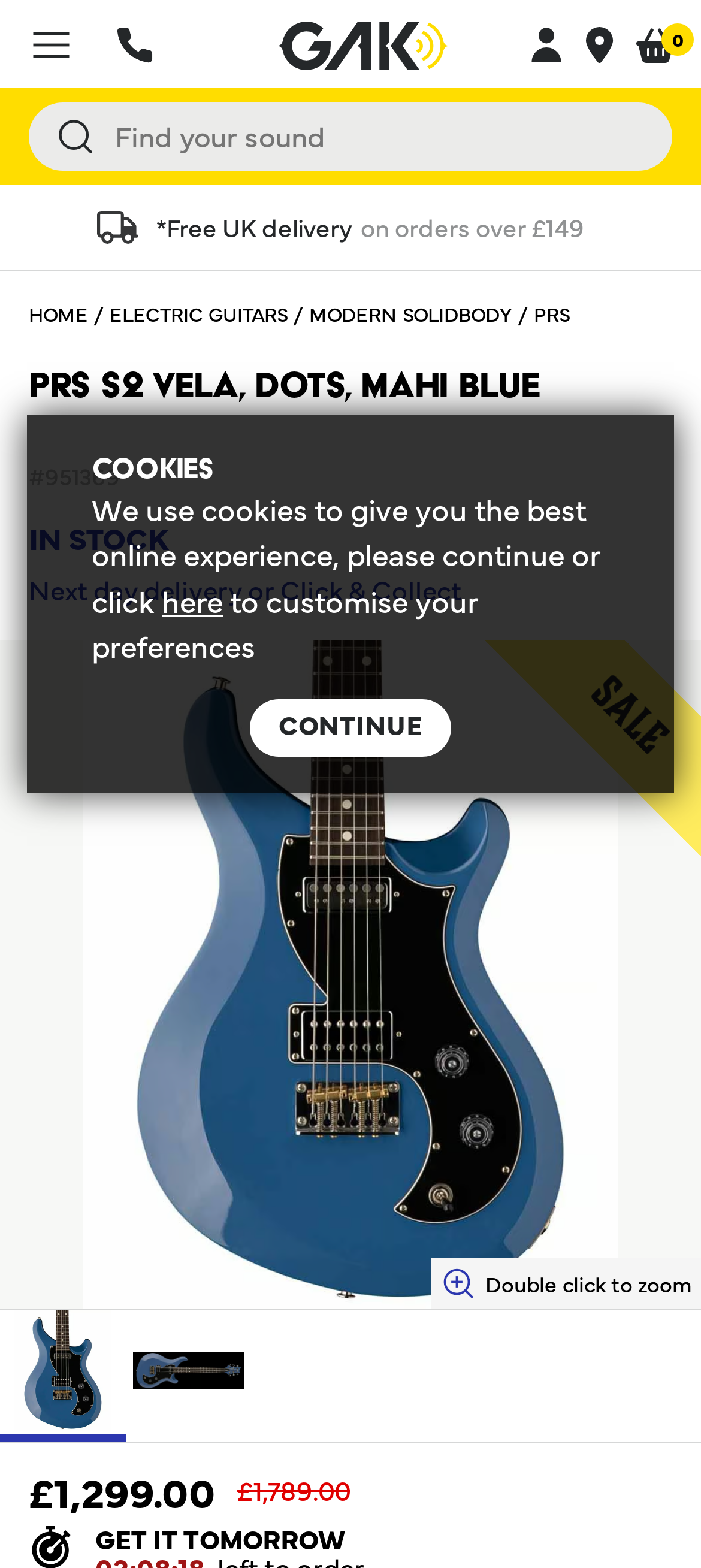Specify the bounding box coordinates of the region I need to click to perform the following instruction: "Search the site". The coordinates must be four float numbers in the range of 0 to 1, i.e., [left, top, right, bottom].

[0.041, 0.065, 0.959, 0.109]